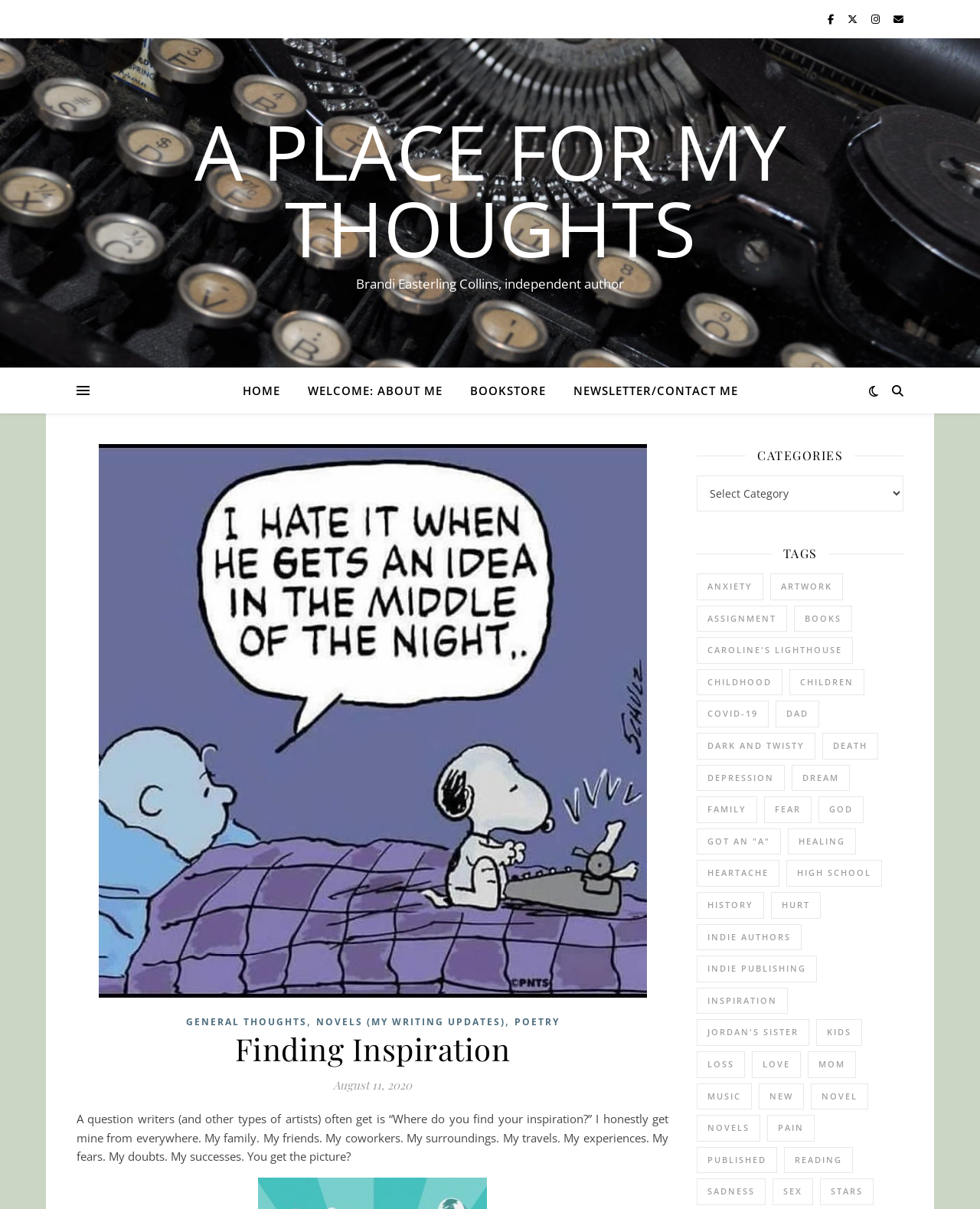Identify the bounding box of the HTML element described here: "download Firefox, Click Here". Provide the coordinates as four float numbers between 0 and 1: [left, top, right, bottom].

None